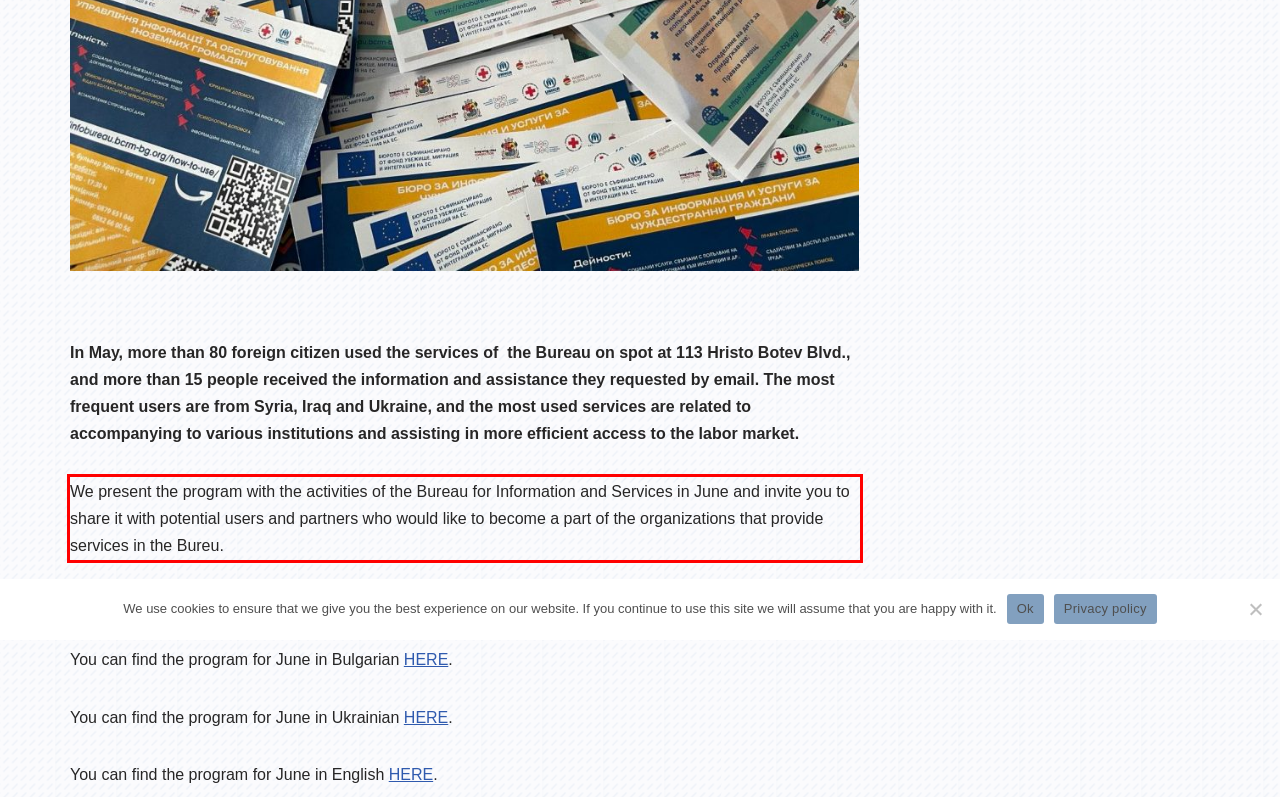Look at the webpage screenshot and recognize the text inside the red bounding box.

We present the program with the activities of the Bureau for Information and Services in June and invite you to share it with potential users and partners who would like to become a part of the organizations that provide services in the Bureu.